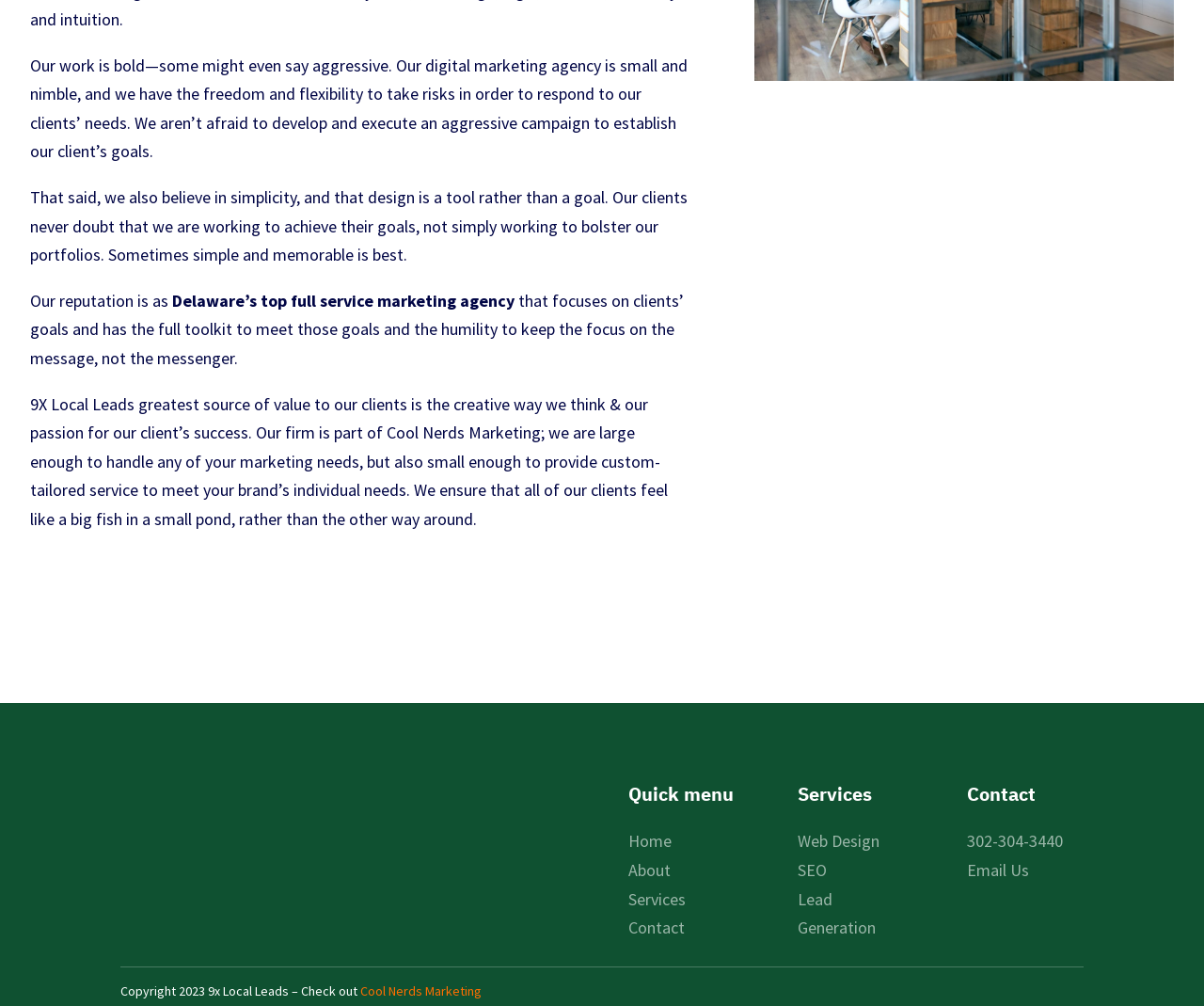Determine the bounding box coordinates of the element's region needed to click to follow the instruction: "Click on About". Provide these coordinates as four float numbers between 0 and 1, formatted as [left, top, right, bottom].

[0.522, 0.854, 0.557, 0.876]